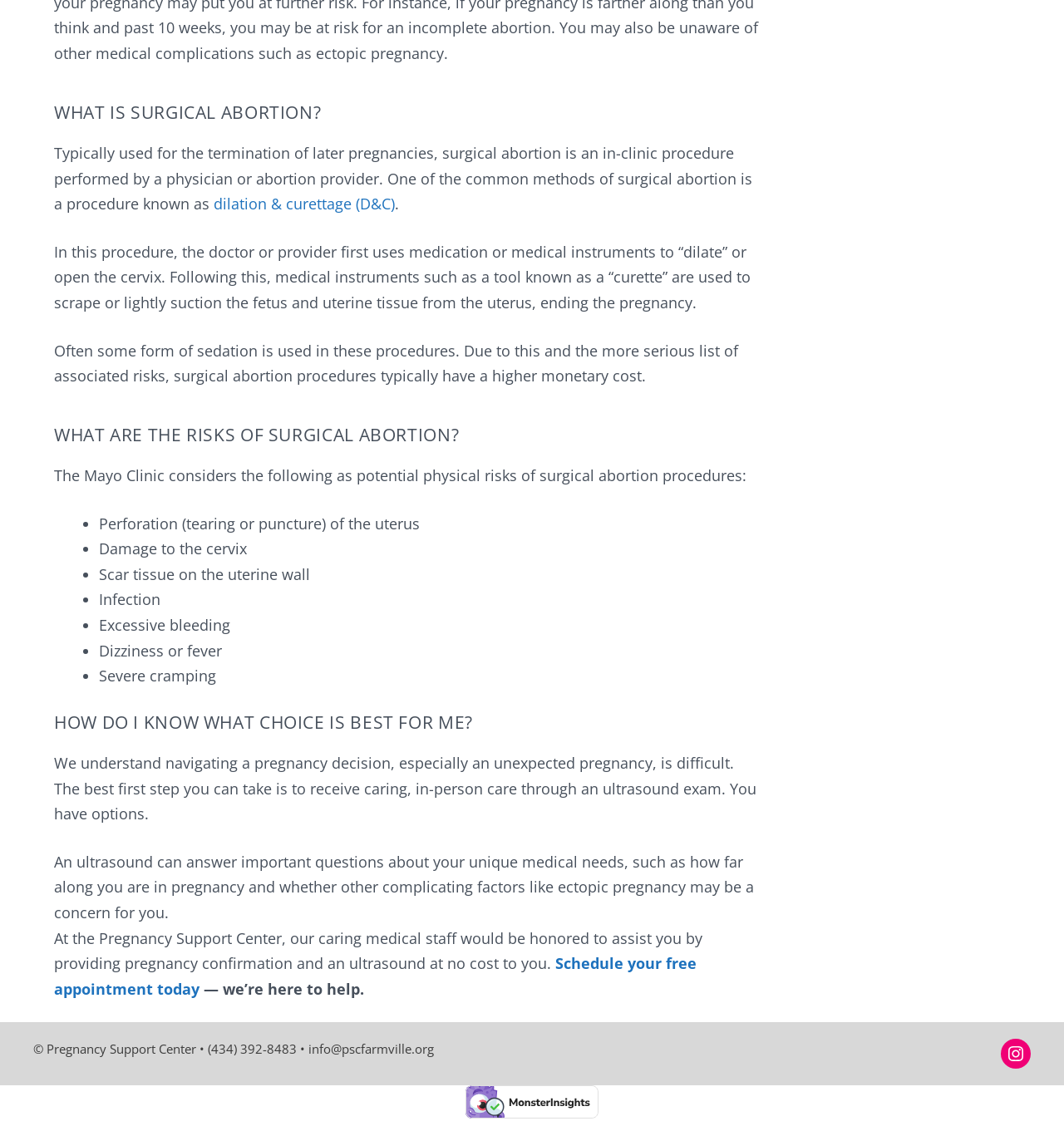Respond concisely with one word or phrase to the following query:
What is the contact information of the Pregnancy Support Center?

phone number and email